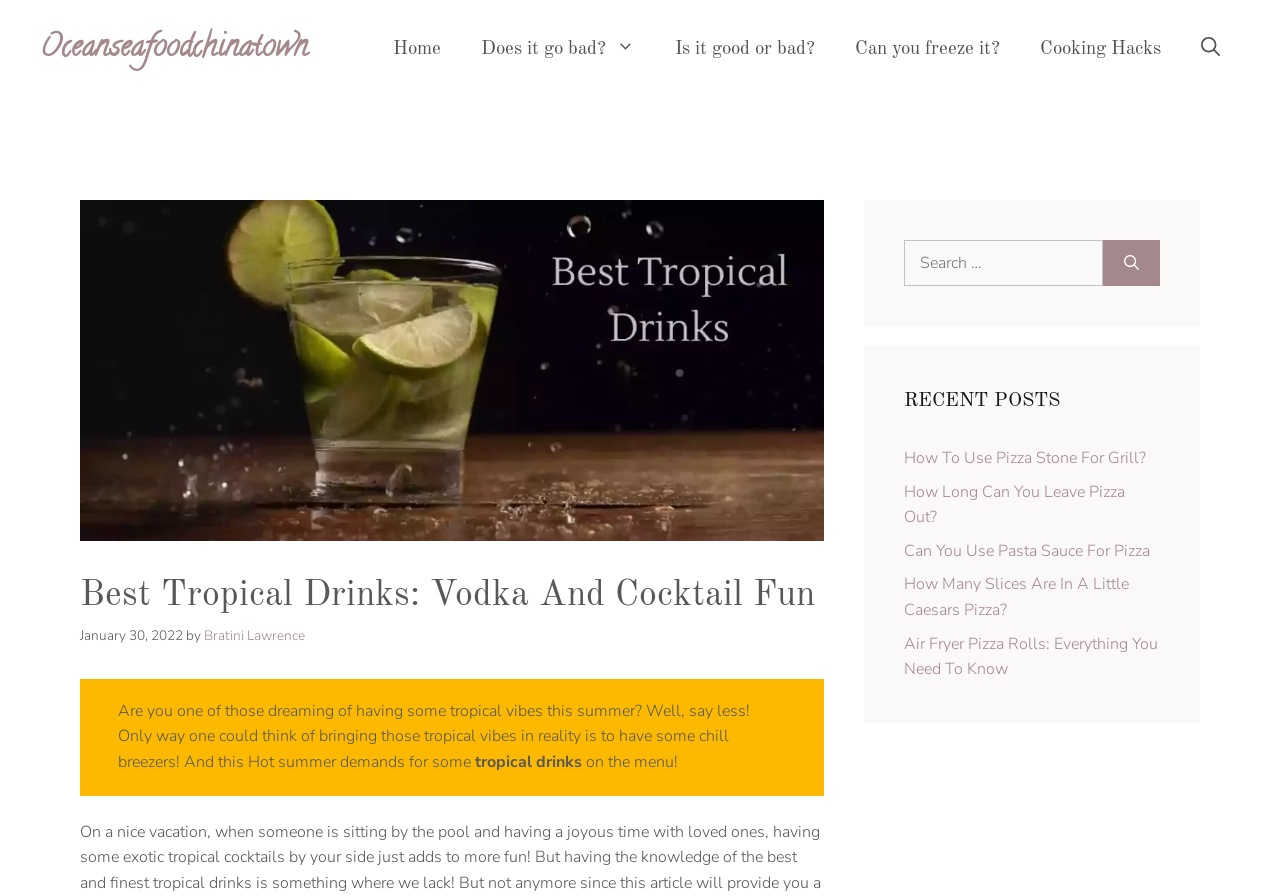Kindly determine the bounding box coordinates for the clickable area to achieve the given instruction: "Contact us".

None